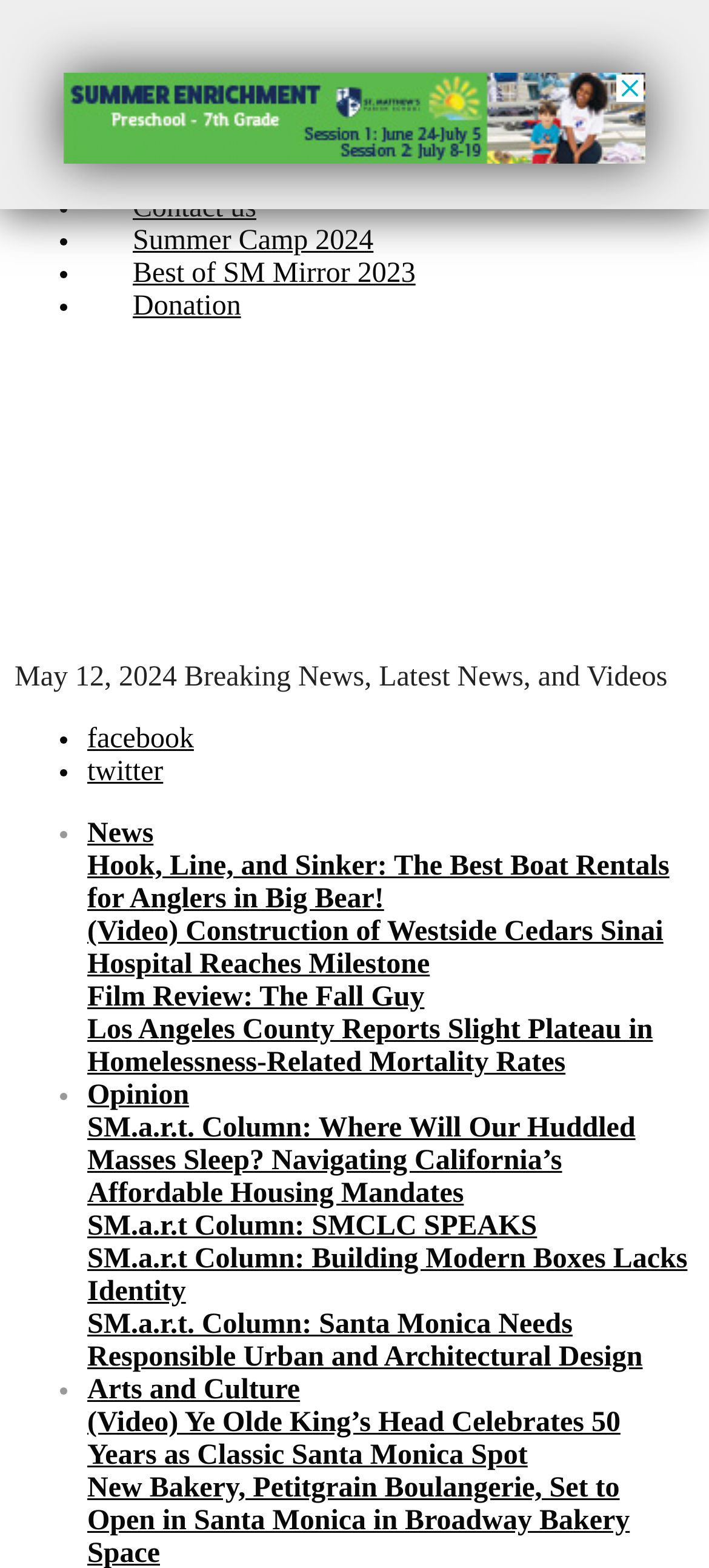Explain the webpage's design and content in an elaborate manner.

The webpage appears to be a news website, specifically the SM Mirror, with a focus on local news and events in Santa Monica. At the top of the page, there is a navigation menu with links to various sections, including Opinion, Arts and Culture, Advertising, and Contact us, among others. Each link is preceded by a bullet point (ListMarker).

Below the navigation menu, there is a large advertisement (Iframe) taking up most of the width of the page. To the left of the advertisement, there is a logo (image) of the SM Mirror, accompanied by a link to the website's homepage.

On the right side of the page, there is a section with a heading that reads "Breaking News, Latest News, and Videos". Below this heading, there are several links to news articles, including "Hook, Line, and Sinker: The Best Boat Rentals for Anglers in Big Bear!", "(Video) Construction of Westside Cedars Sinai Hospital Reaches Milestone", and "Film Review: The Fall Guy", among others. These links are arranged in a vertical list, with each link preceded by a bullet point.

Further down the page, there are more links to news articles, including opinion pieces and arts and culture articles. These links are also arranged in a vertical list, with each link preceded by a bullet point. At the bottom of the page, there are links to social media platforms, including Facebook and Twitter.

Overall, the webpage has a clean and organized layout, with clear headings and concise text. The use of bullet points and links makes it easy to navigate and find specific articles or sections.